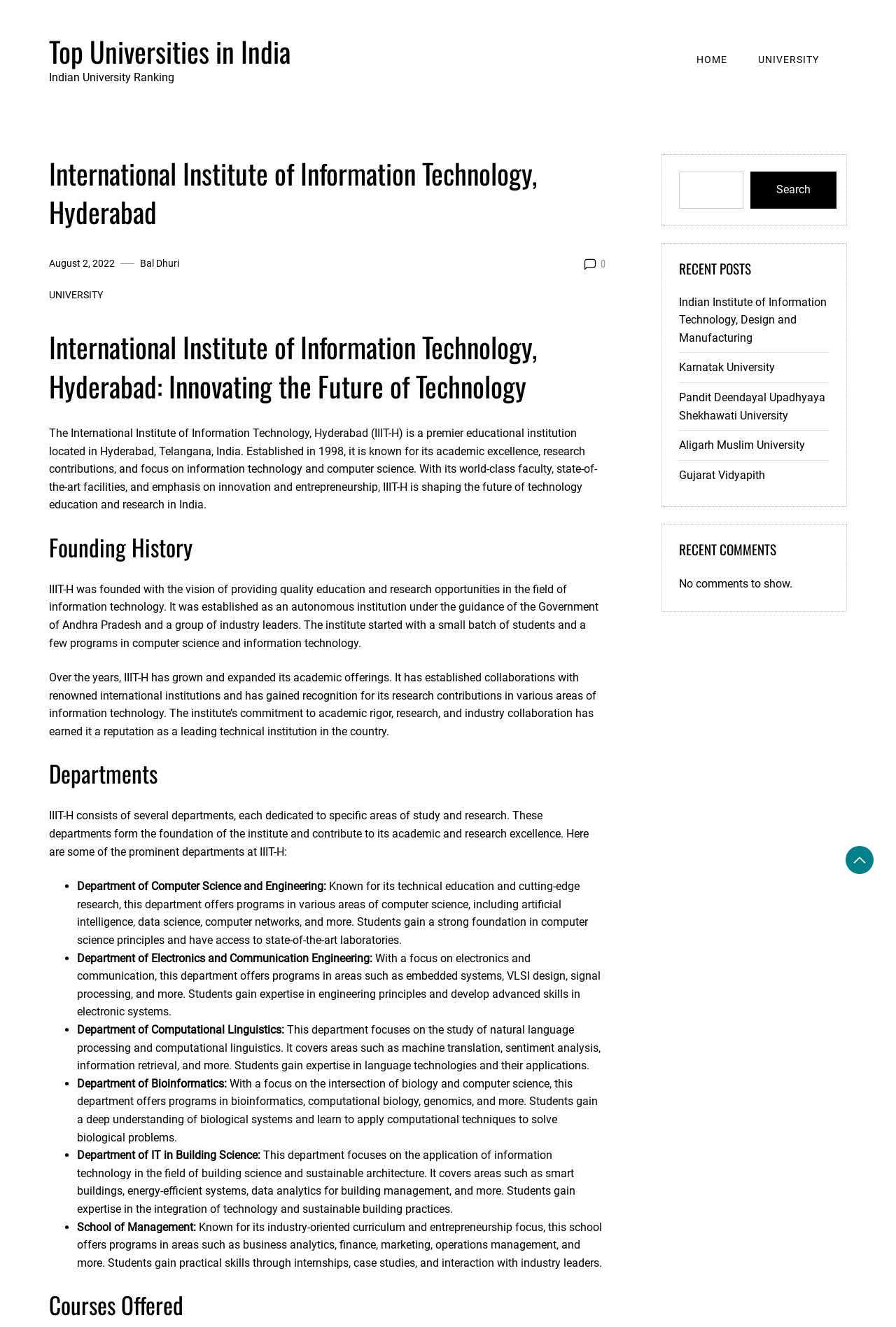Can you find the bounding box coordinates for the element to click on to achieve the instruction: "Click on the HOME link"?

[0.762, 0.035, 0.827, 0.056]